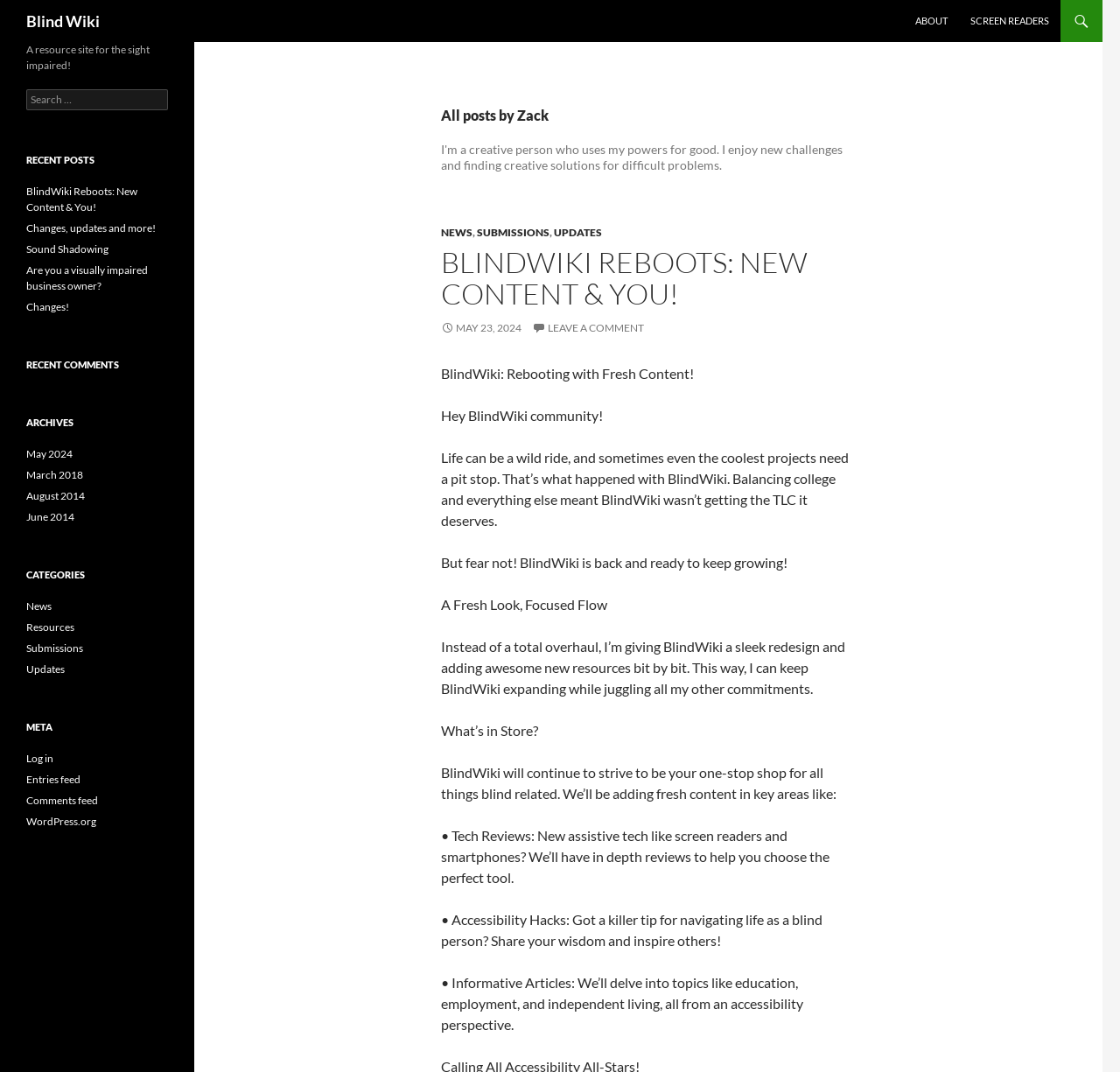Determine the bounding box coordinates in the format (top-left x, top-left y, bottom-right x, bottom-right y). Ensure all values are floating point numbers between 0 and 1. Identify the bounding box of the UI element described by: Log in

[0.023, 0.701, 0.048, 0.713]